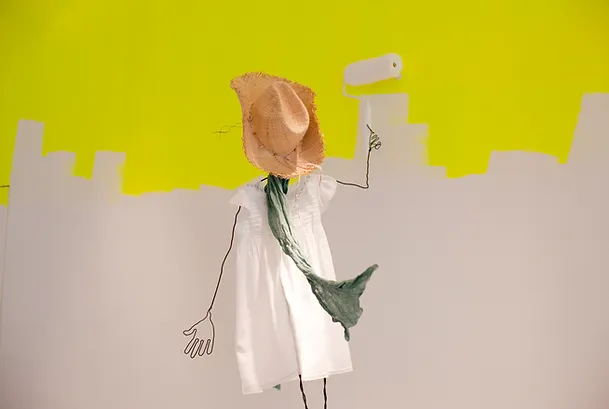Respond concisely with one word or phrase to the following query:
What is the dominant color of the freshly painted section?

Bright yellow